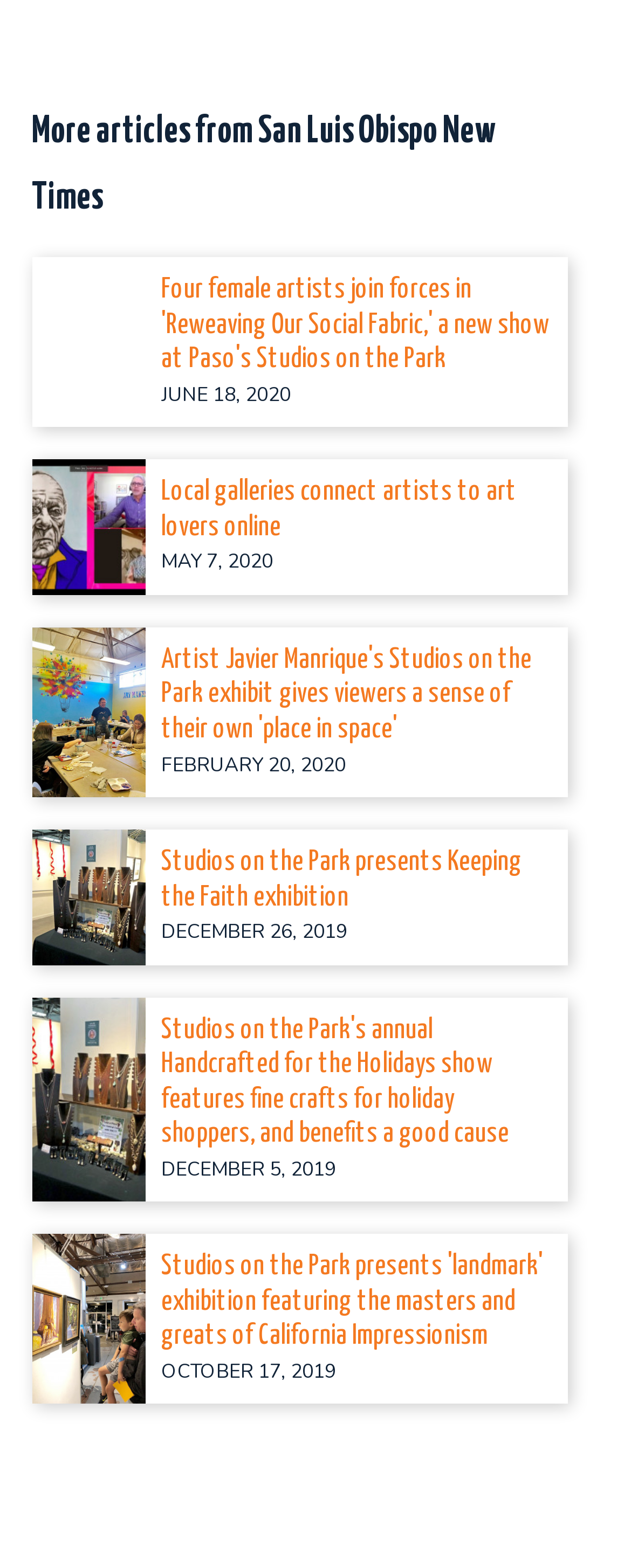Utilize the details in the image to thoroughly answer the following question: What is the common theme among the article titles?

After analyzing the article titles, I noticed that they all seem to be related to art and exhibitions, with mentions of specific artists, exhibitions, and galleries. This suggests that the webpage is focused on providing news and information about the art world.